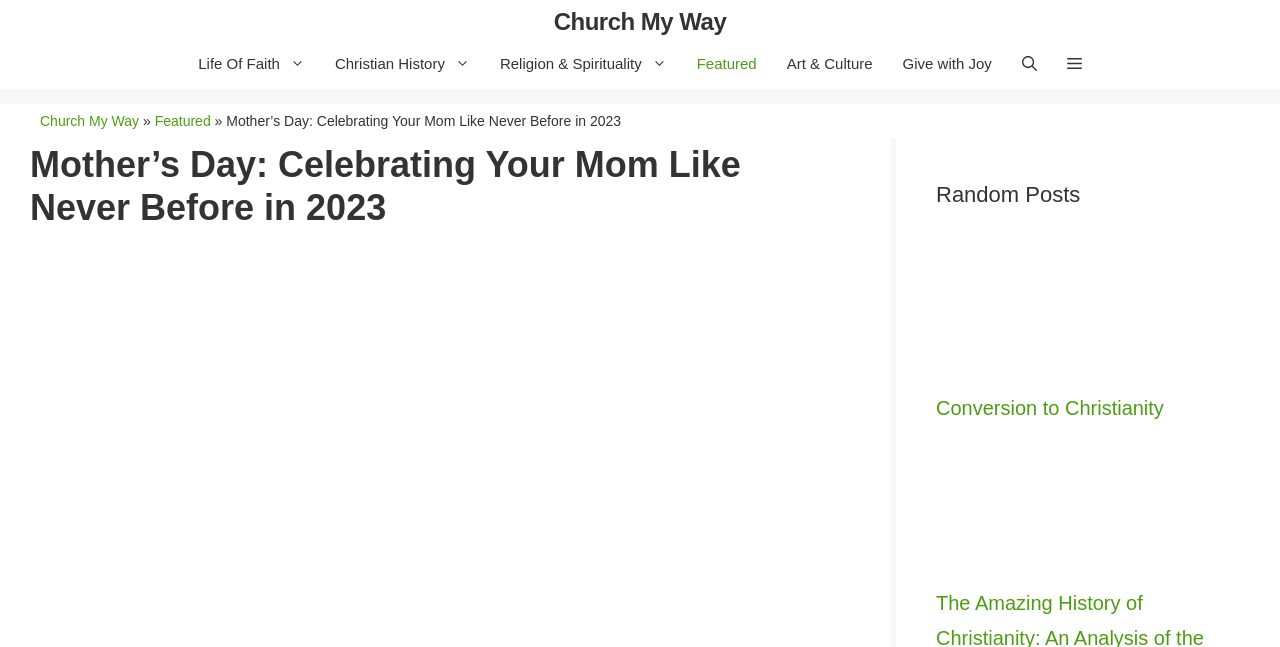Please pinpoint the bounding box coordinates for the region I should click to adhere to this instruction: "open search bar".

[0.787, 0.06, 0.822, 0.138]